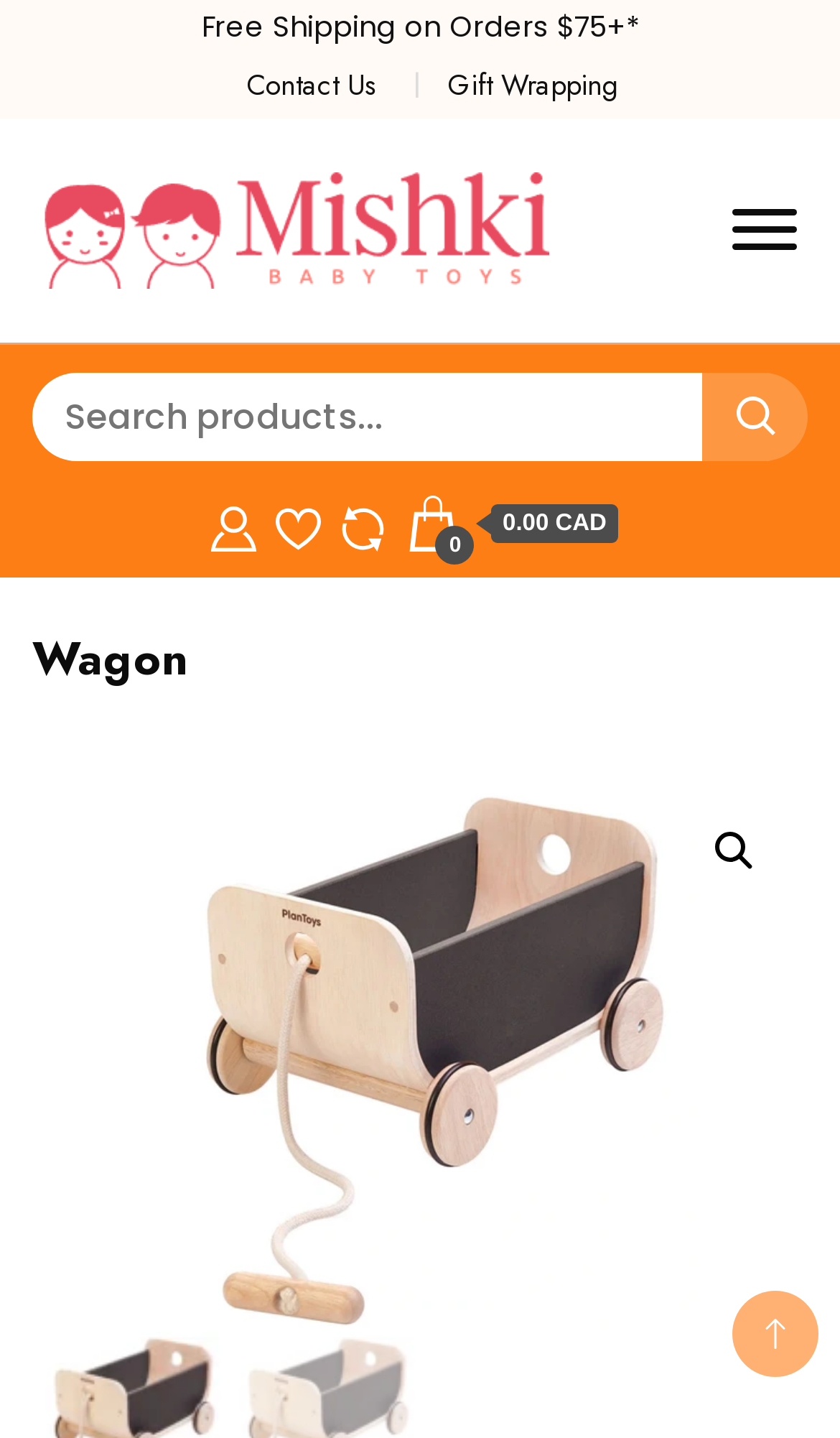Please determine the bounding box coordinates of the clickable area required to carry out the following instruction: "Click on the wagon link". The coordinates must be four float numbers between 0 and 1, represented as [left, top, right, bottom].

[0.038, 0.12, 0.679, 0.2]